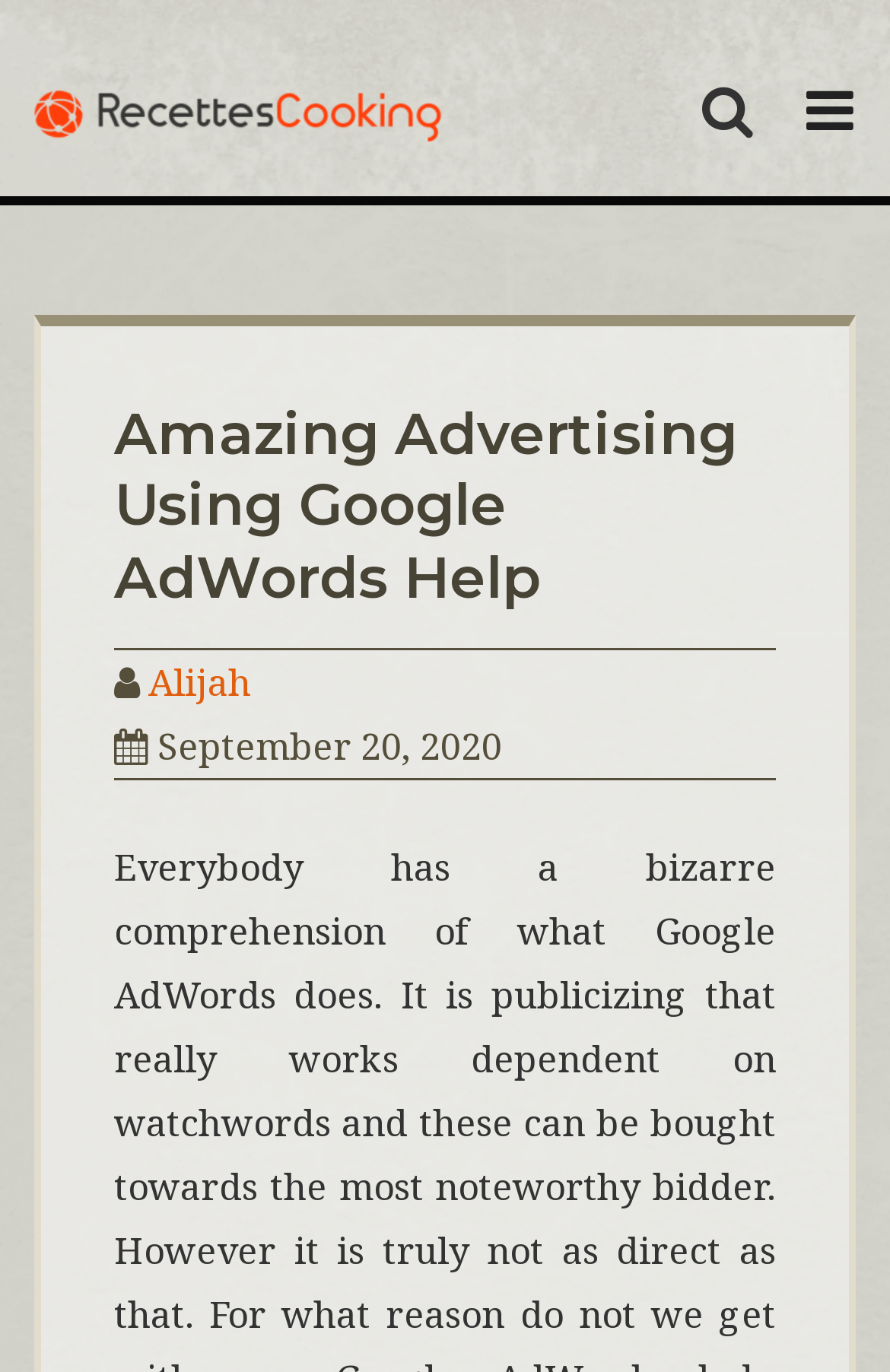Explain the features and main sections of the webpage comprehensively.

The webpage is about Amazing Advertising Using Google AdWords Help, with a focus on Recettes Cooking. At the top left, there is a link and an image, both labeled "Recettes Cooking", which suggests a logo or branding element. Below this, there is a larger link "RECETTES COOKING" and a static text "ALL OVER TRENDS".

On the top right, there is a button labeled "MENU" with an icon, which controls two navigation menus: site-navigation and social-navigation. When expanded, this button reveals a header section with a heading "Amazing Advertising Using Google AdWords Help". Within this section, there is a link to "Alijah" and a timestamp "September 20, 2020".